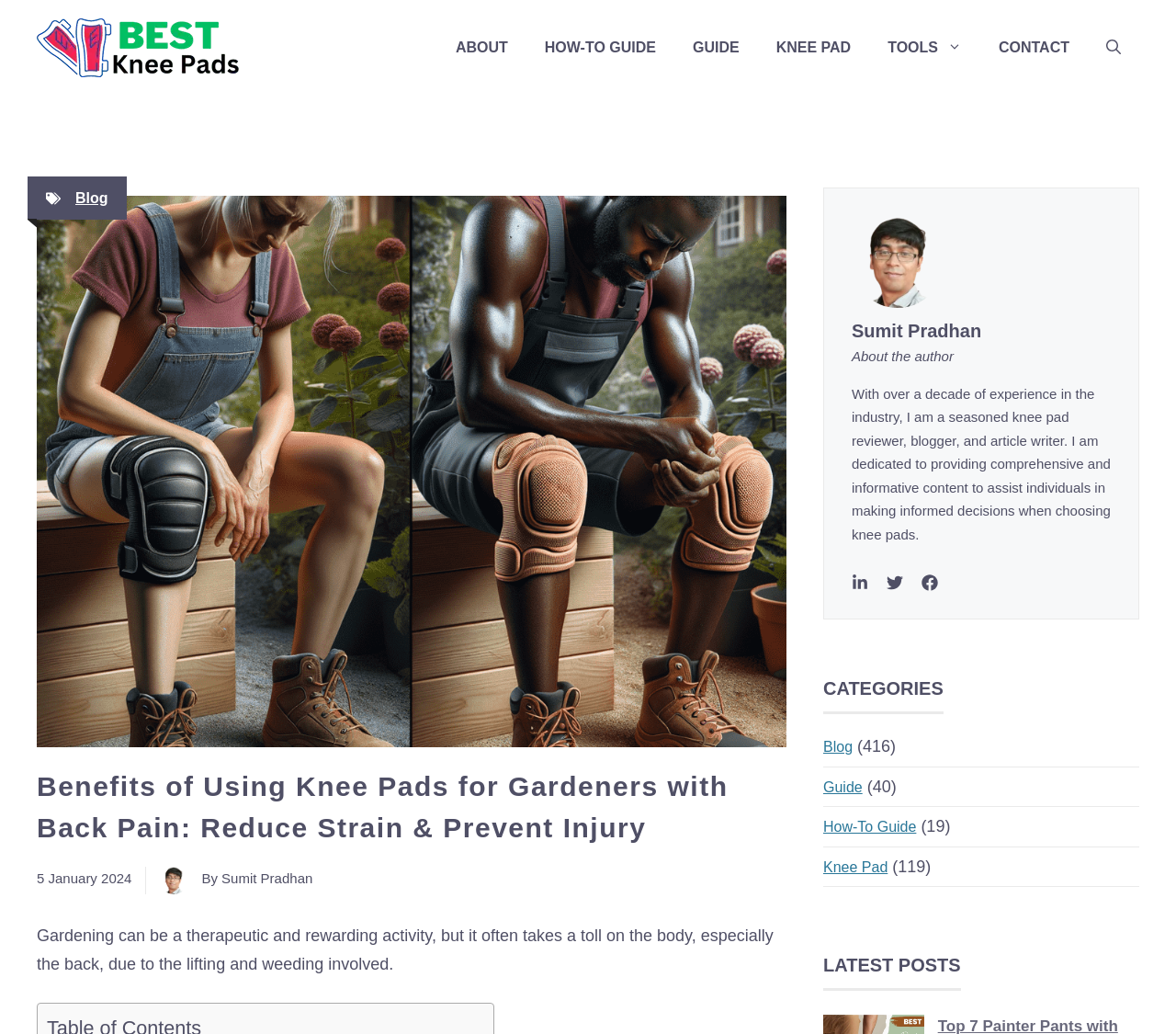What is the category with the most posts?
Please describe in detail the information shown in the image to answer the question.

I examined the categories section and found that the category 'Knee Pad' has the highest number of posts, indicated by the text '(119)'.